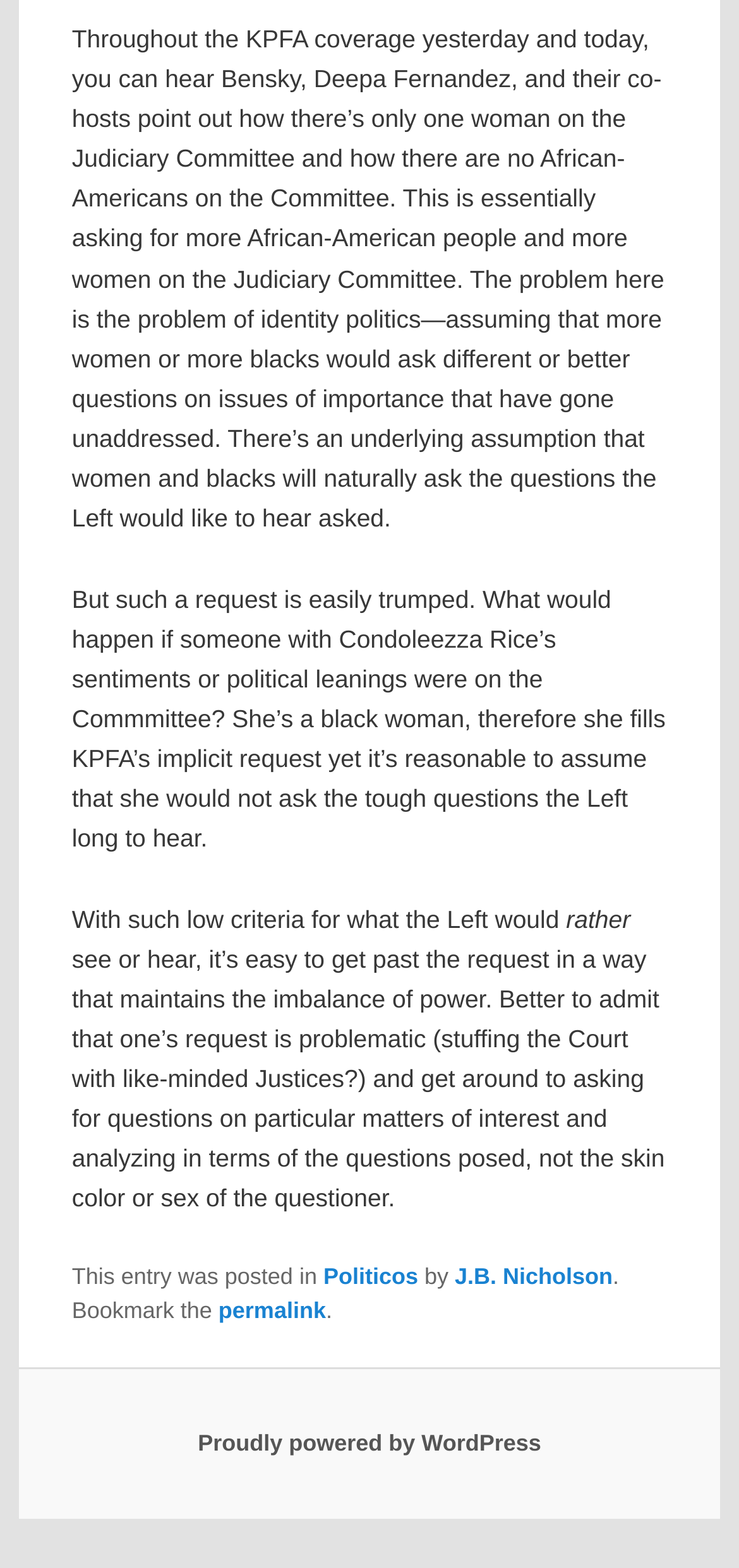Provide the bounding box coordinates of the HTML element described as: "Proudly powered by WordPress". The bounding box coordinates should be four float numbers between 0 and 1, i.e., [left, top, right, bottom].

[0.268, 0.912, 0.732, 0.929]